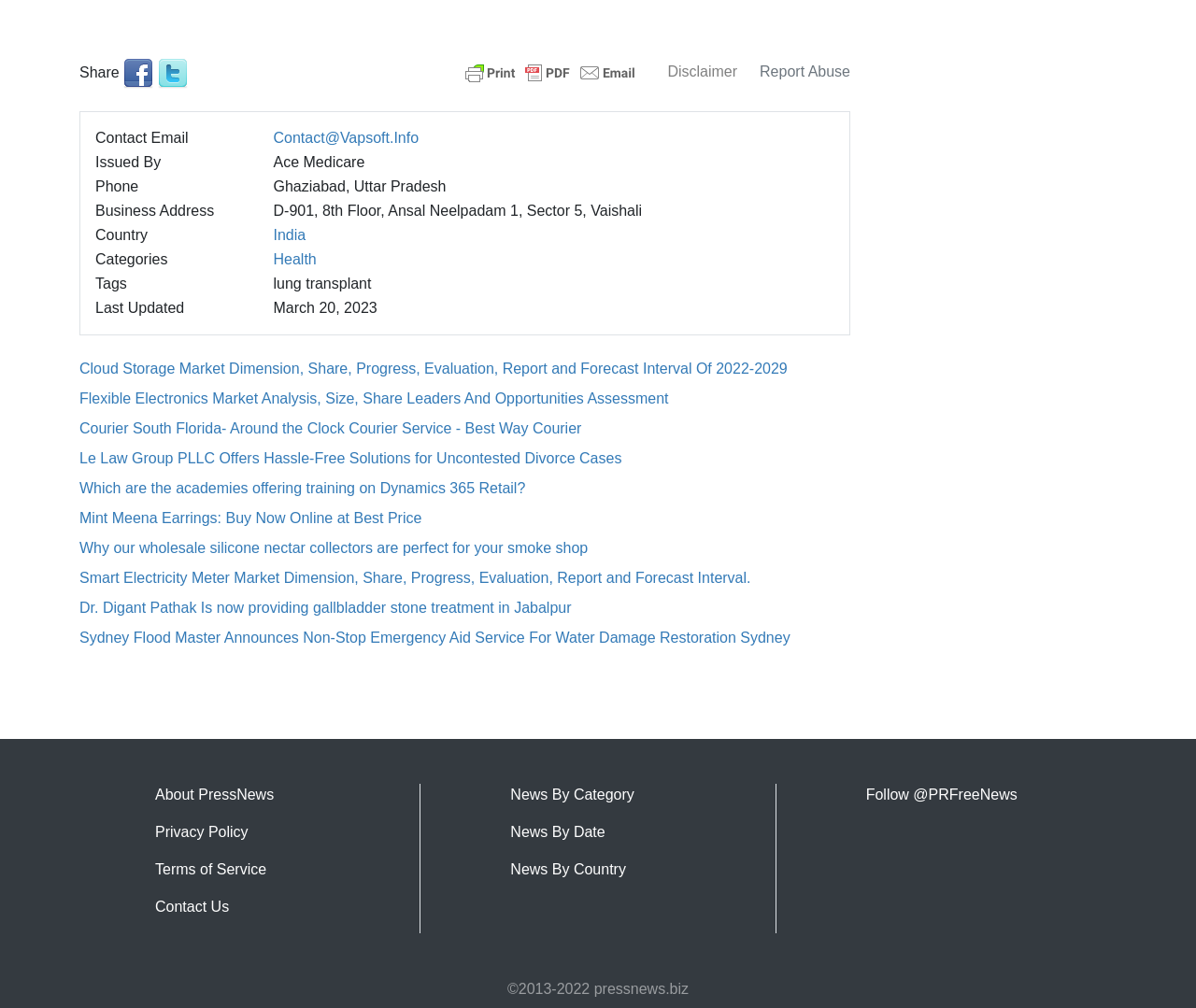Identify the coordinates of the bounding box for the element that must be clicked to accomplish the instruction: "Read about Cloud Storage Market".

[0.066, 0.357, 0.658, 0.373]